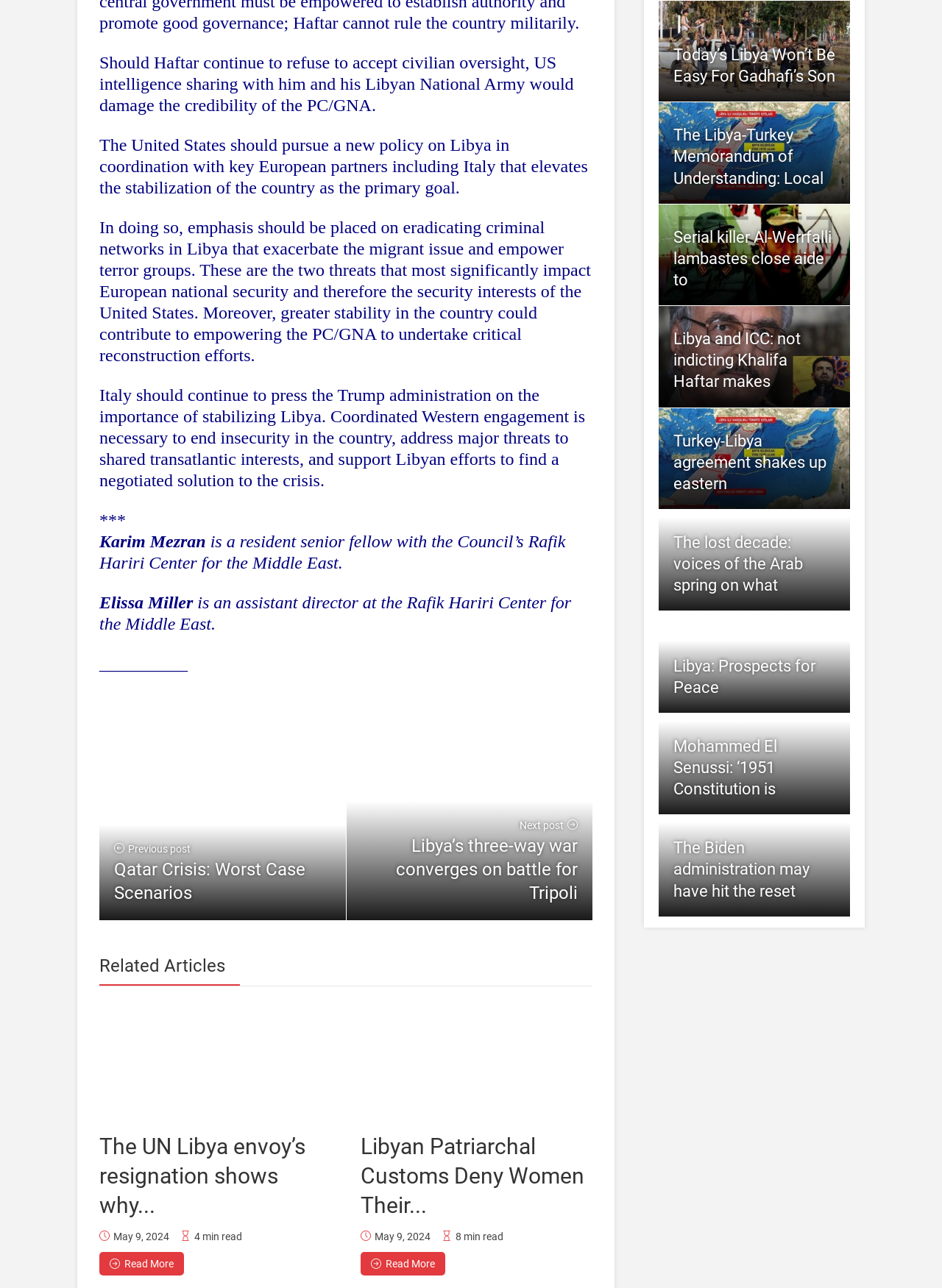How many related articles are listed?
Please use the image to deliver a detailed and complete answer.

I scrolled down the webpage and found a section titled 'Related Articles'. Under this section, I counted two article links with titles and descriptions.